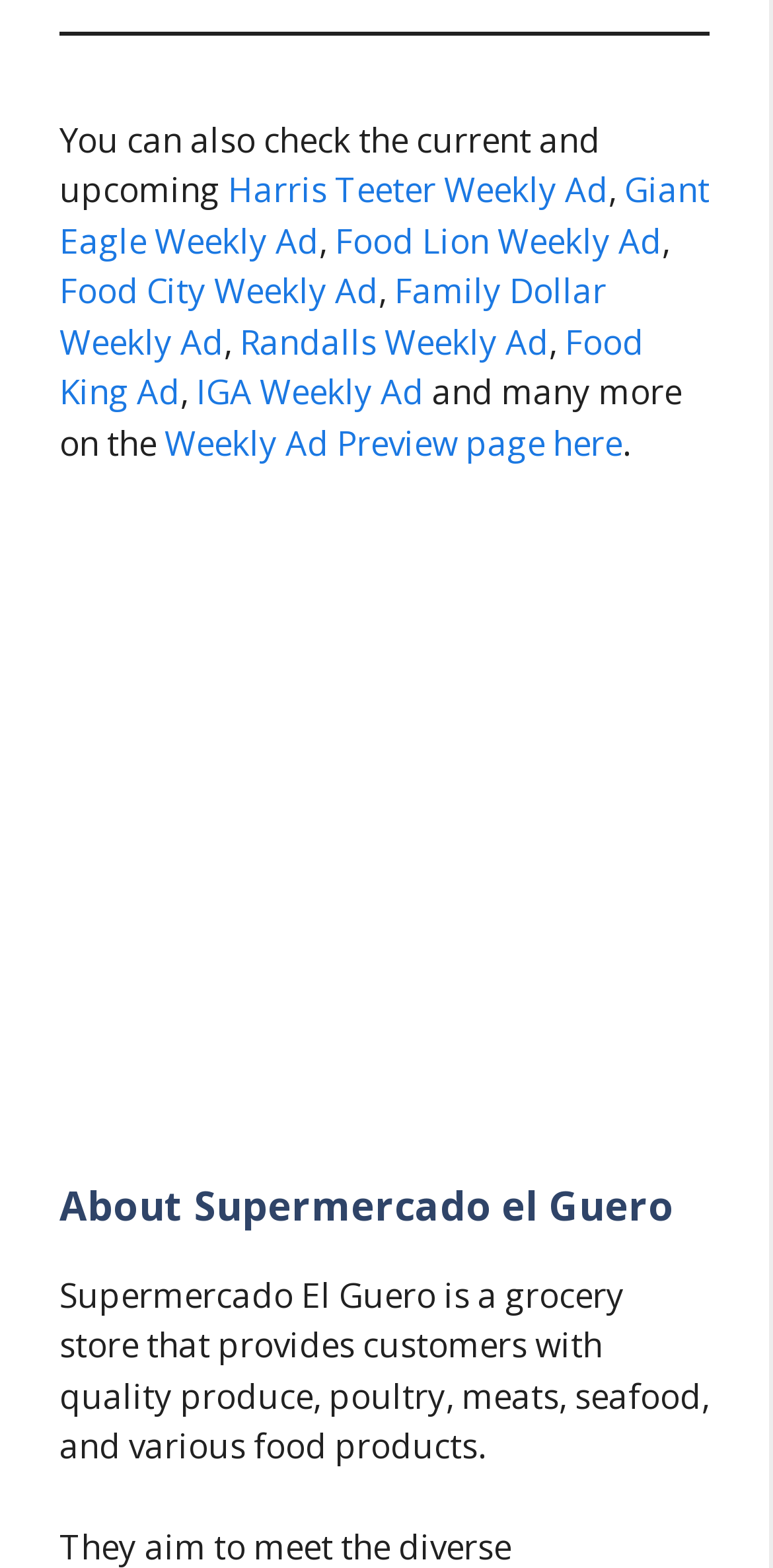Respond with a single word or phrase to the following question: What is the name of the grocery store?

Supermercado El Guero